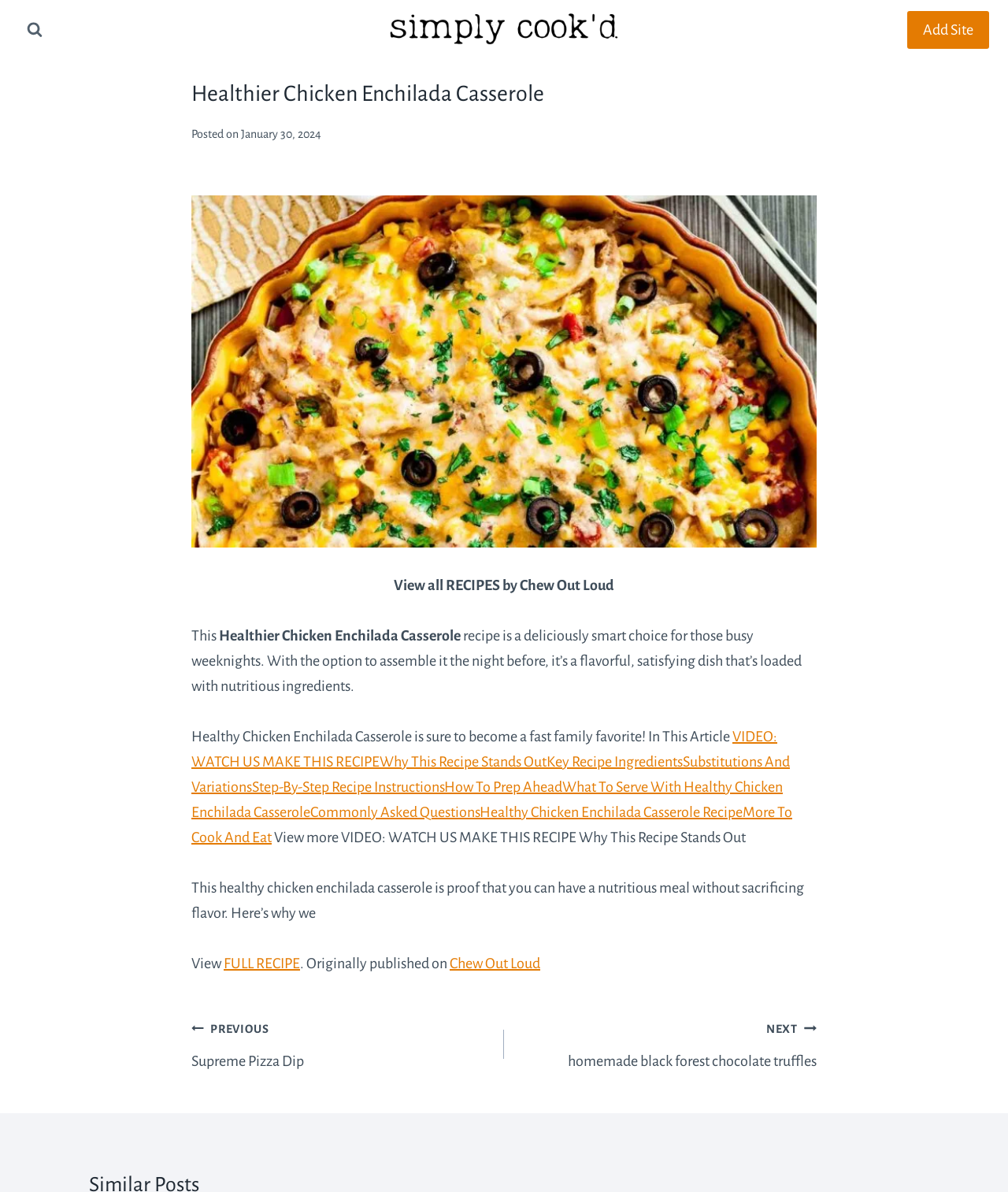Could you indicate the bounding box coordinates of the region to click in order to complete this instruction: "Watch the recipe video".

[0.19, 0.611, 0.771, 0.645]